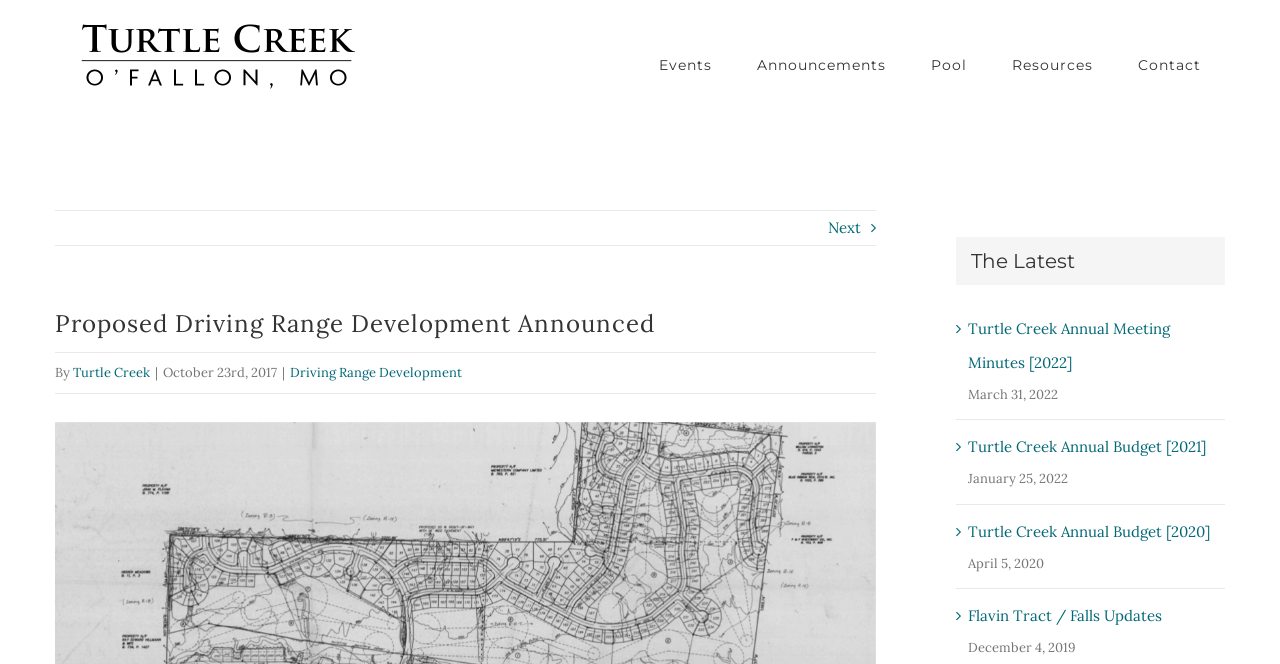What is the main heading displayed on the webpage? Please provide the text.

Proposed Driving Range Development Announced